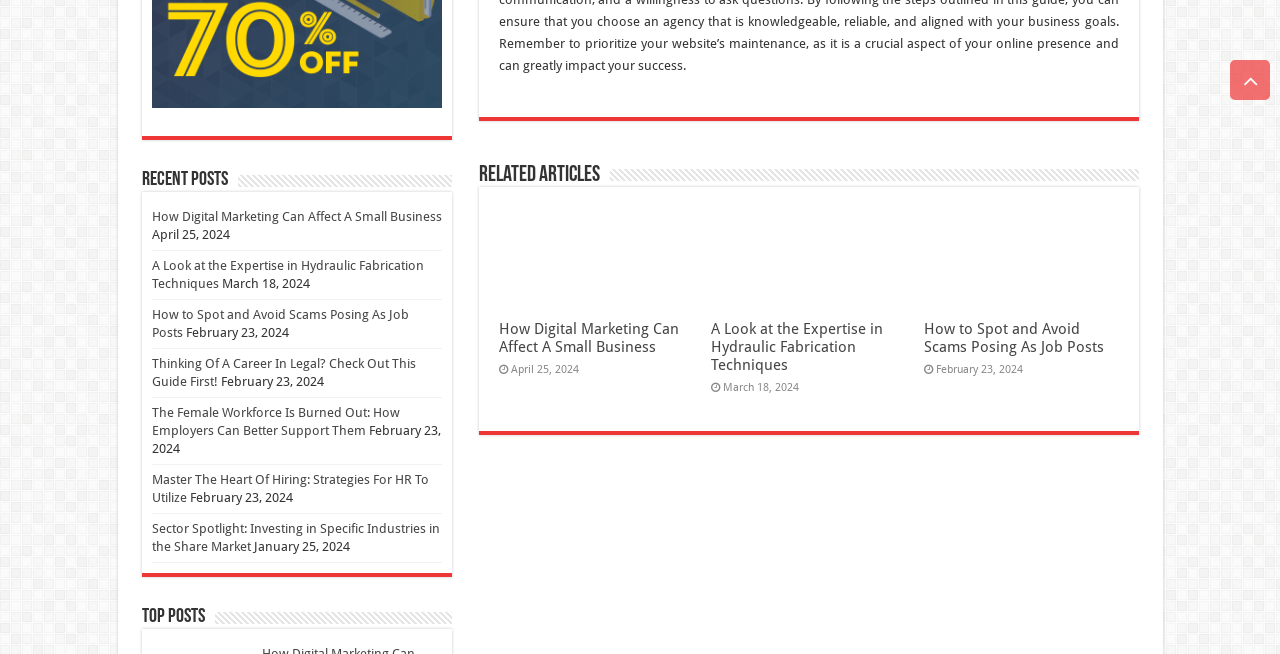How many recent posts are listed?
Please utilize the information in the image to give a detailed response to the question.

The recent posts section is identified by its heading element, which contains the text 'Recent Posts'. Below this heading, there are 7 links to different articles, each with a corresponding date. These links are arranged vertically, indicating that there are 7 recent posts listed.